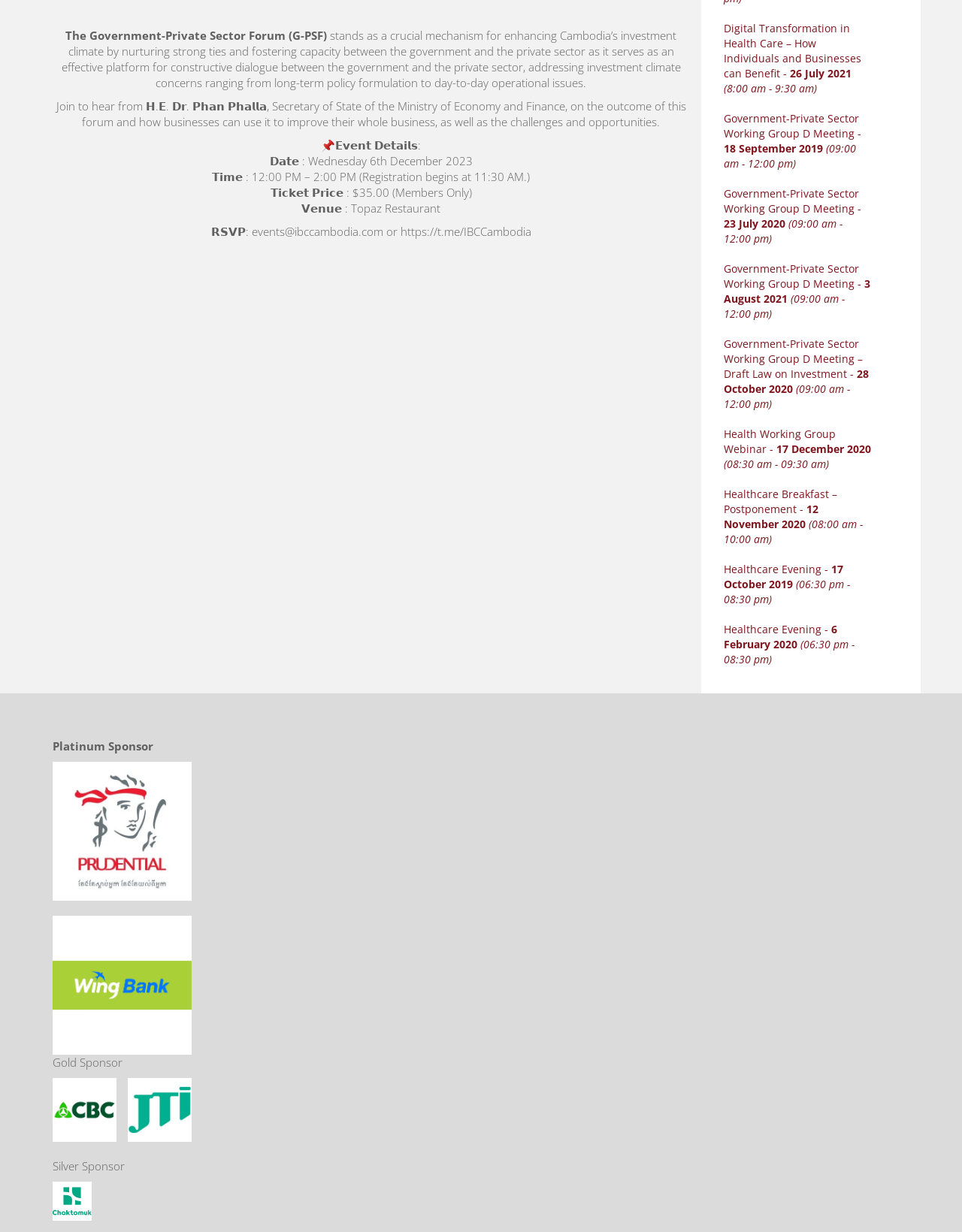Determine the bounding box for the UI element as described: "alt="Platinum Sponsor - WING"". The coordinates should be represented as four float numbers between 0 and 1, formatted as [left, top, right, bottom].

[0.055, 0.744, 0.199, 0.856]